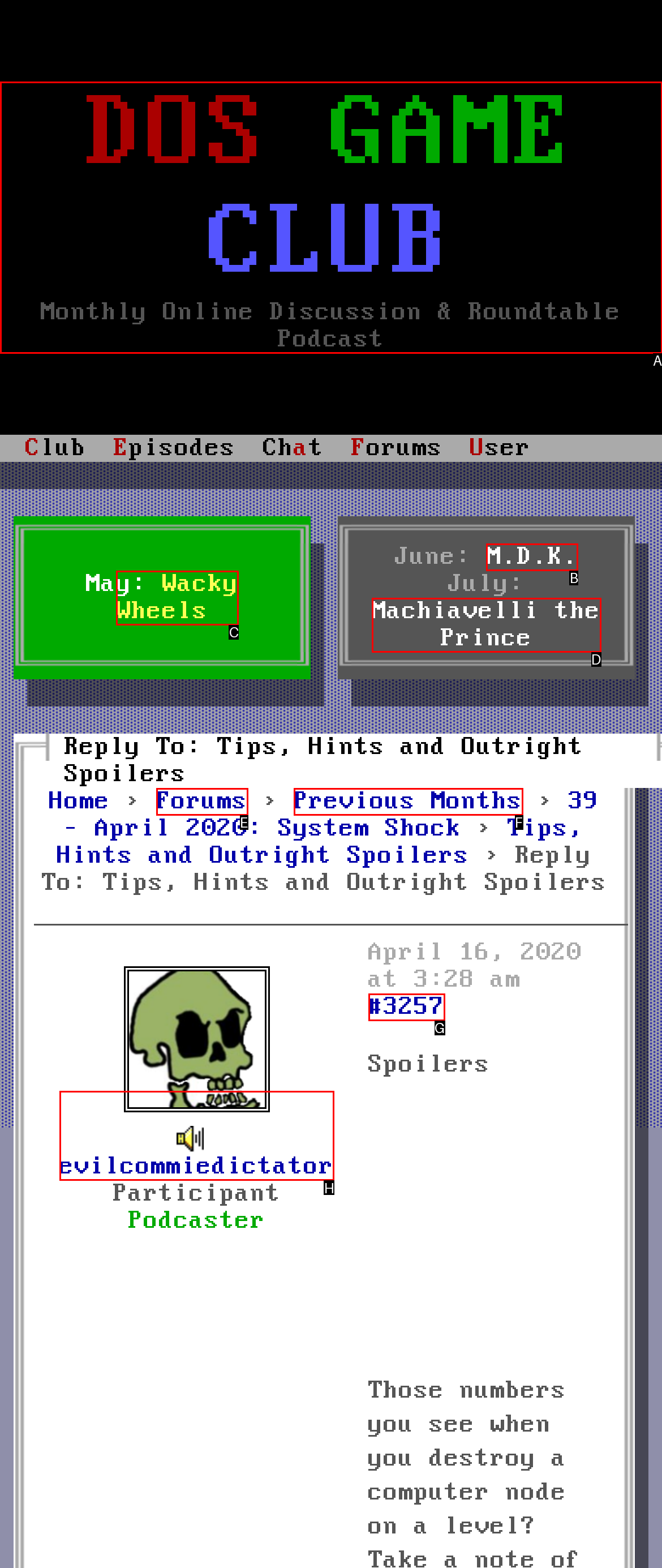Determine the letter of the element to click to accomplish this task: Read the post by Podcast Participant evilcommiedictator. Respond with the letter.

H